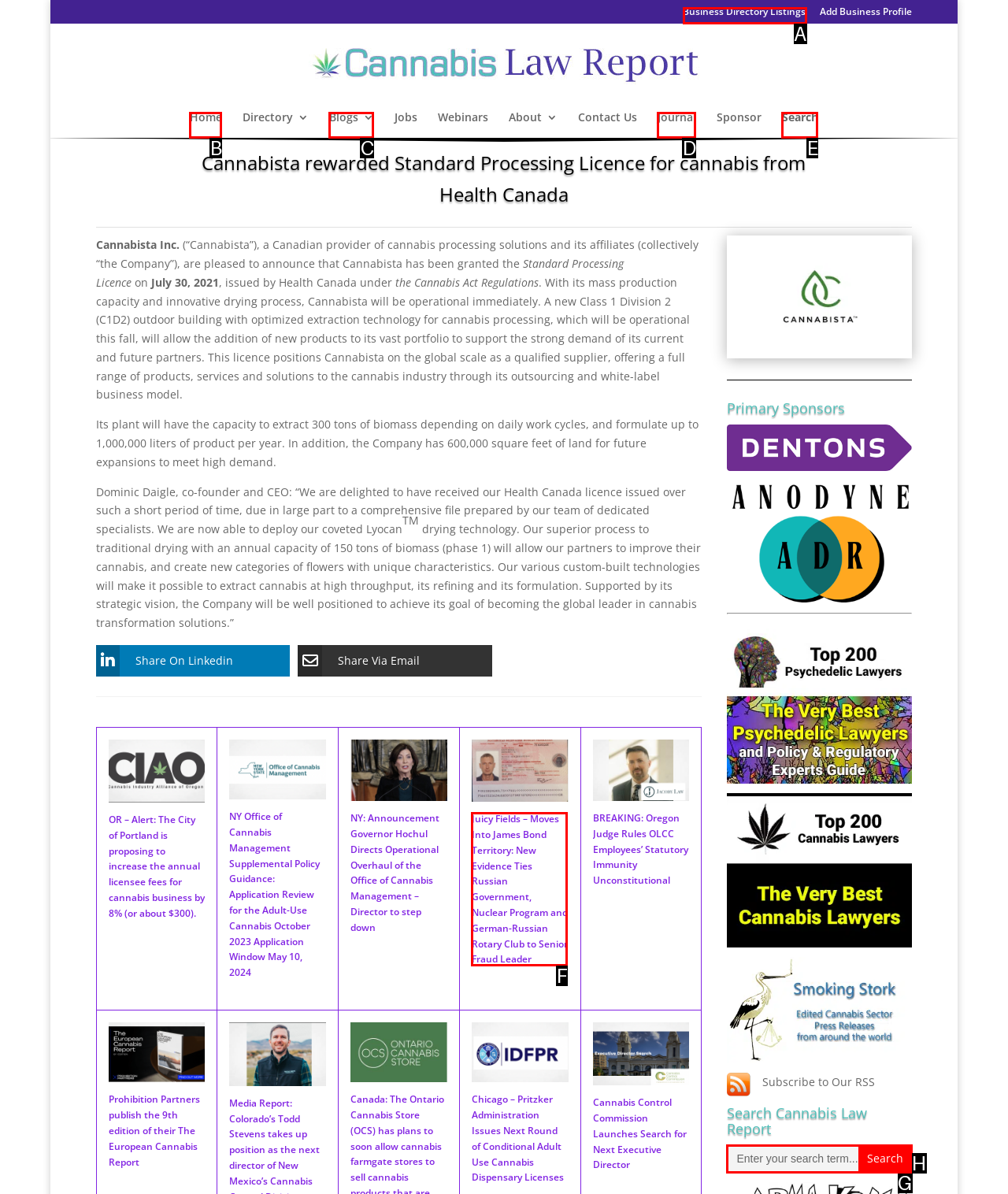Which lettered option should be clicked to perform the following task: Click on the 'Business Directory Listings' link
Respond with the letter of the appropriate option.

A